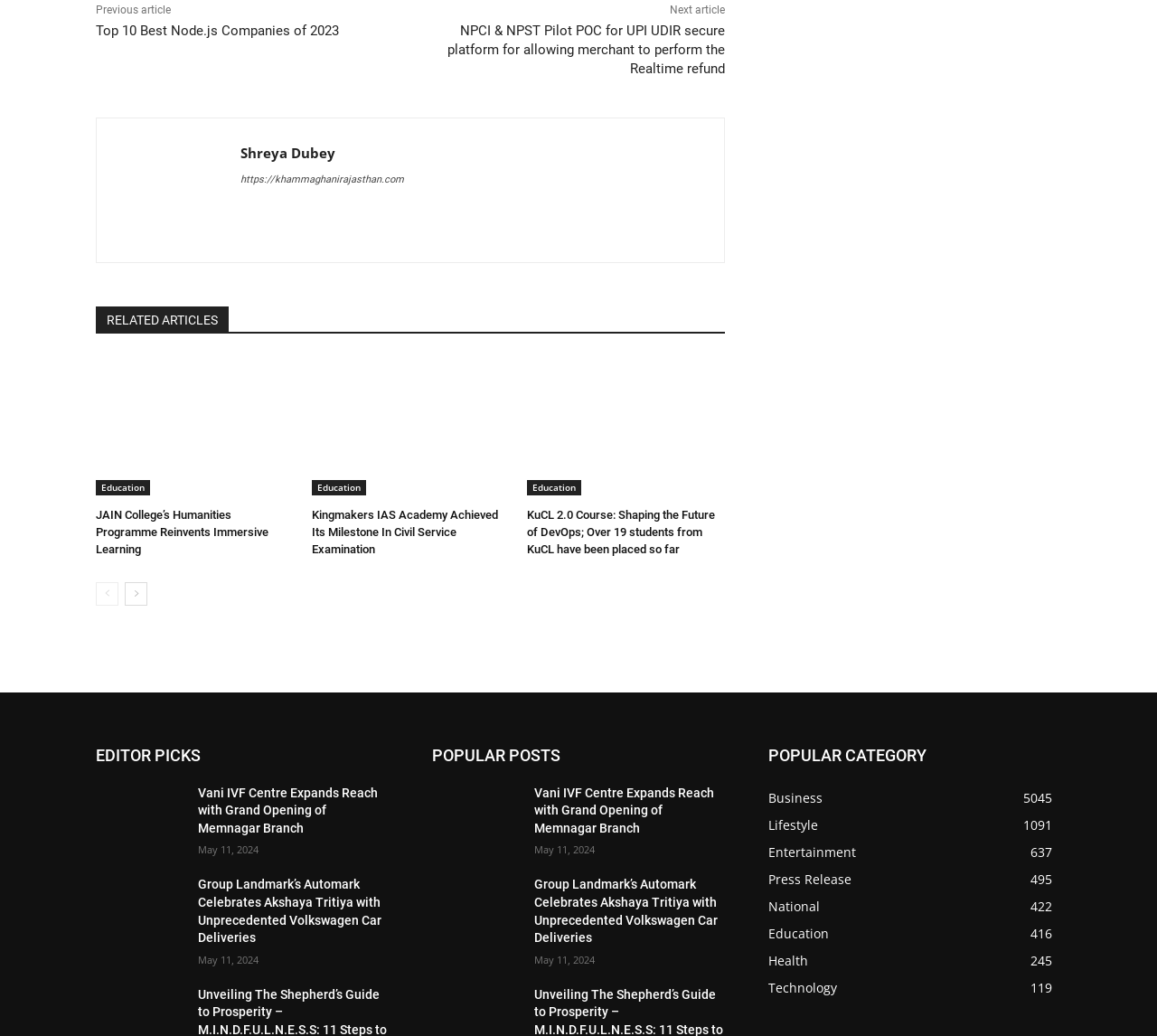What is the date of the article 'Vani IVF Centre Expands Reach with Grand Opening of Memnagar Branch'?
Using the image as a reference, give a one-word or short phrase answer.

May 11, 2024